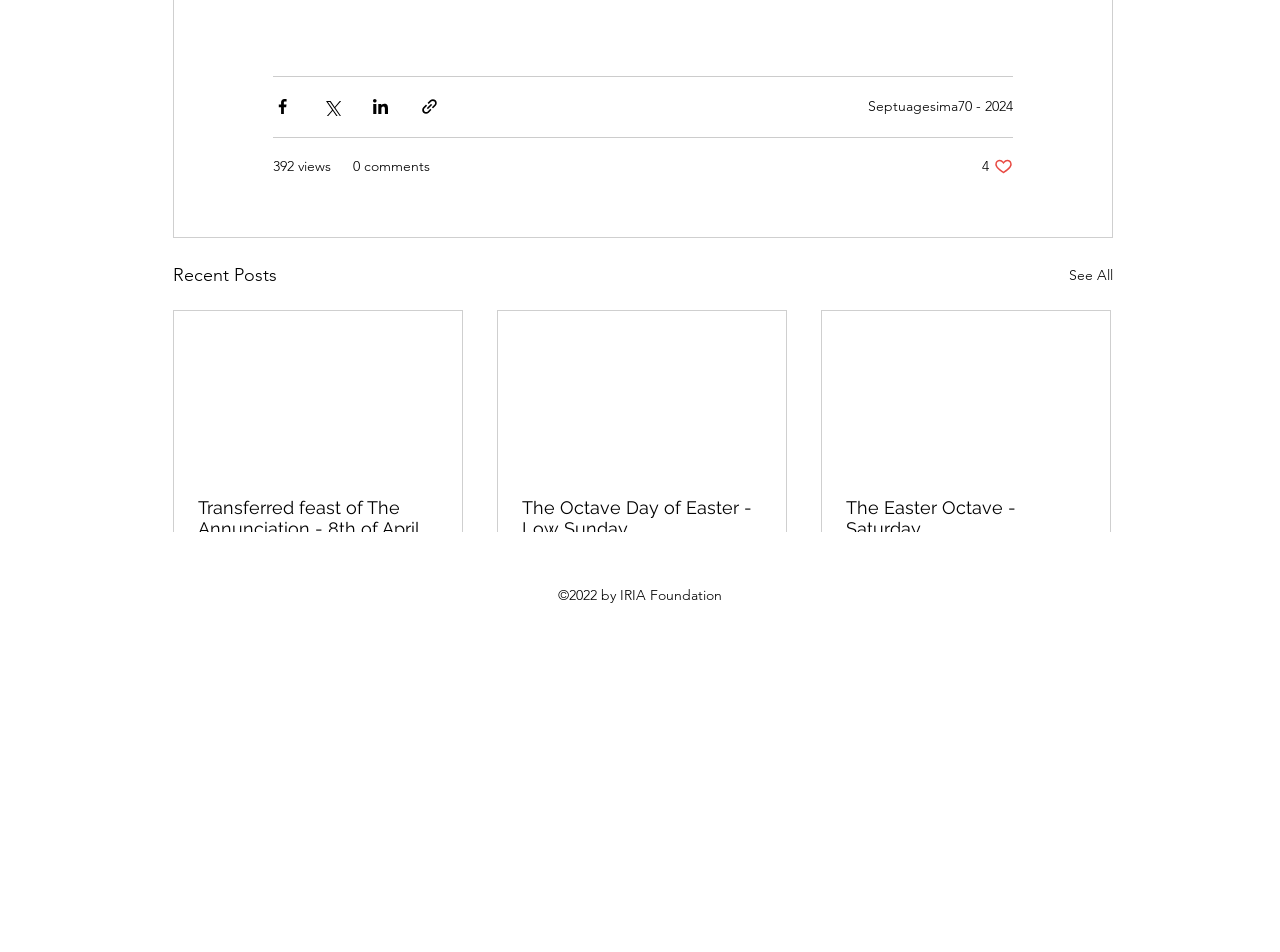Determine the bounding box for the UI element as described: "392 views". The coordinates should be represented as four float numbers between 0 and 1, formatted as [left, top, right, bottom].

[0.213, 0.163, 0.259, 0.185]